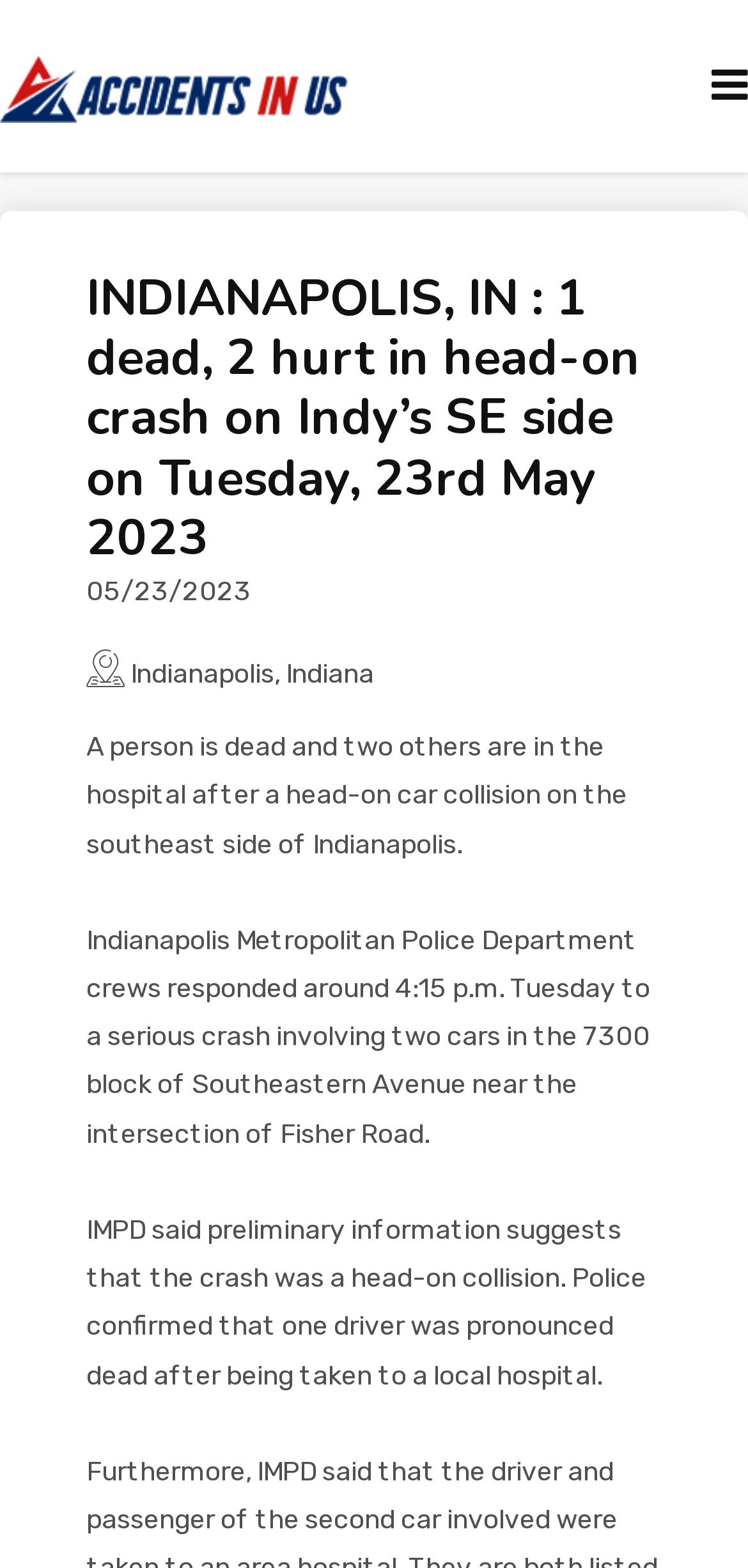Find the UI element described as: "Attorneys" and predict its bounding box coordinates. Ensure the coordinates are four float numbers between 0 and 1, [left, top, right, bottom].

[0.0, 0.709, 1.0, 0.795]